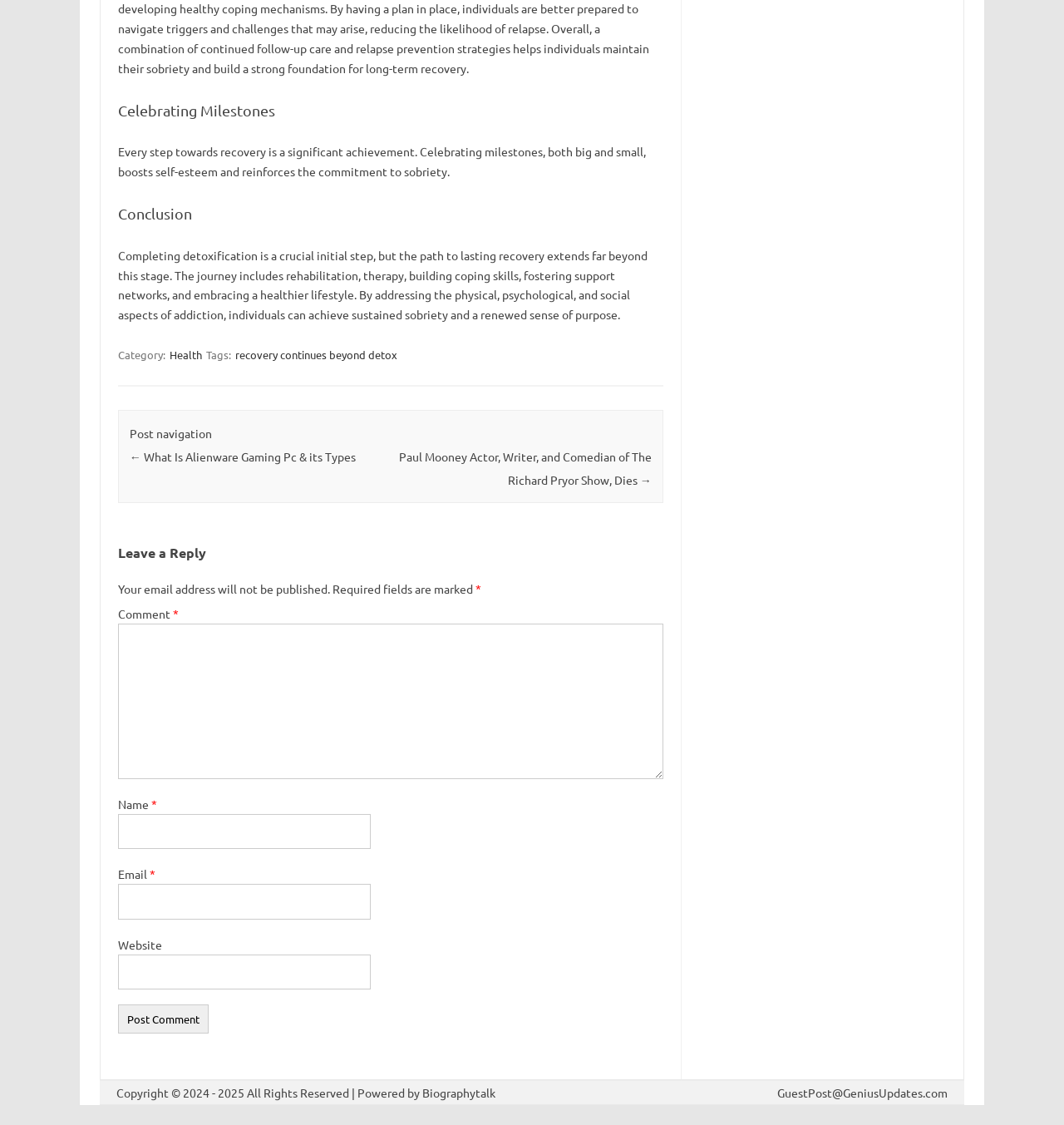Locate and provide the bounding box coordinates for the HTML element that matches this description: "name="submit" value="Post Comment"".

[0.111, 0.893, 0.196, 0.919]